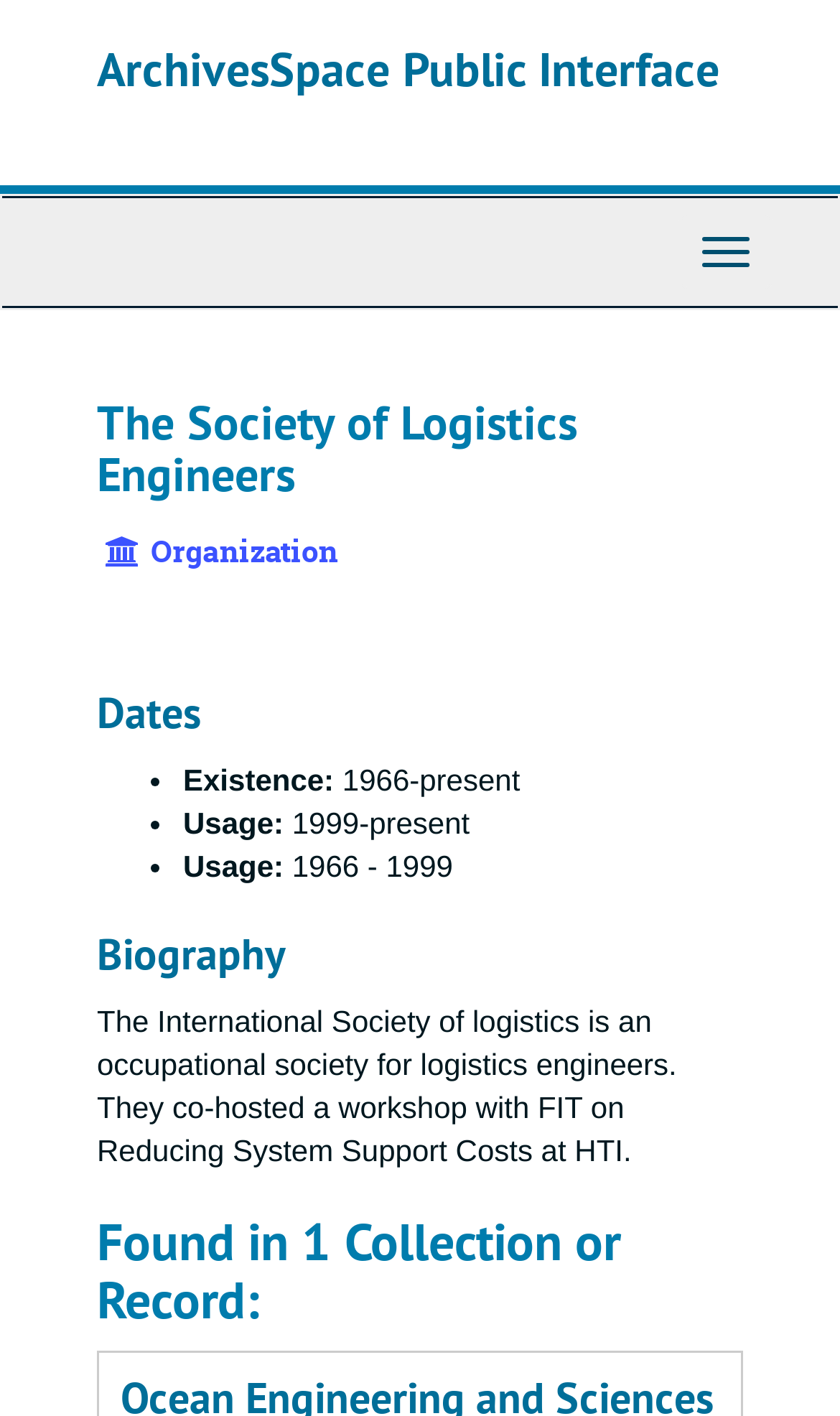How many collections or records is the organization found in?
Provide a comprehensive and detailed answer to the question.

I found the answer by looking at the heading 'Found in 1 Collection or Record:' which indicates that the organization is found in one collection or record.